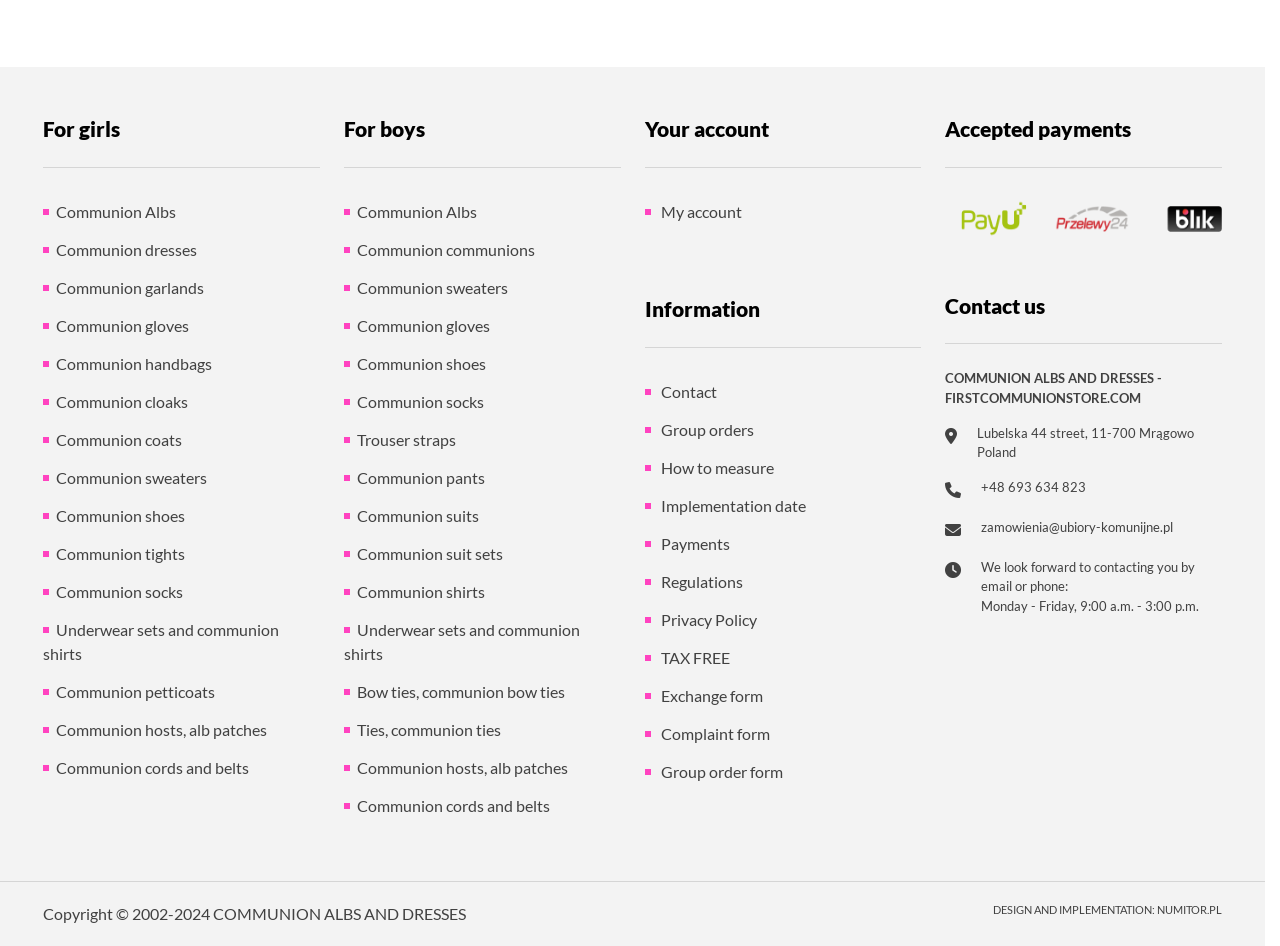Please give a succinct answer to the question in one word or phrase:
What types of products are available for boys' communion?

Communion Albs, suits, etc.